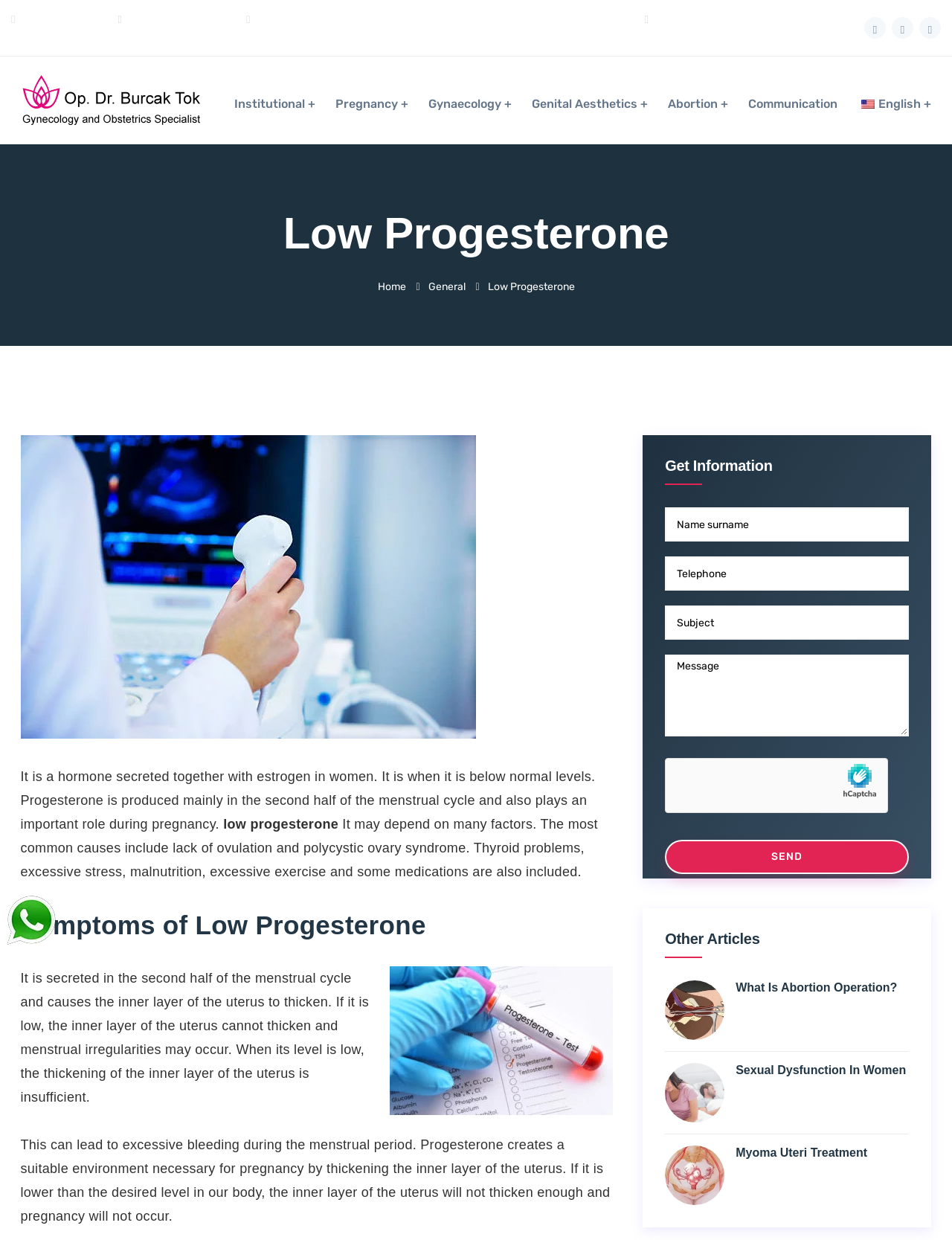Kindly determine the bounding box coordinates of the area that needs to be clicked to fulfill this instruction: "Click the logo".

[0.021, 0.075, 0.212, 0.086]